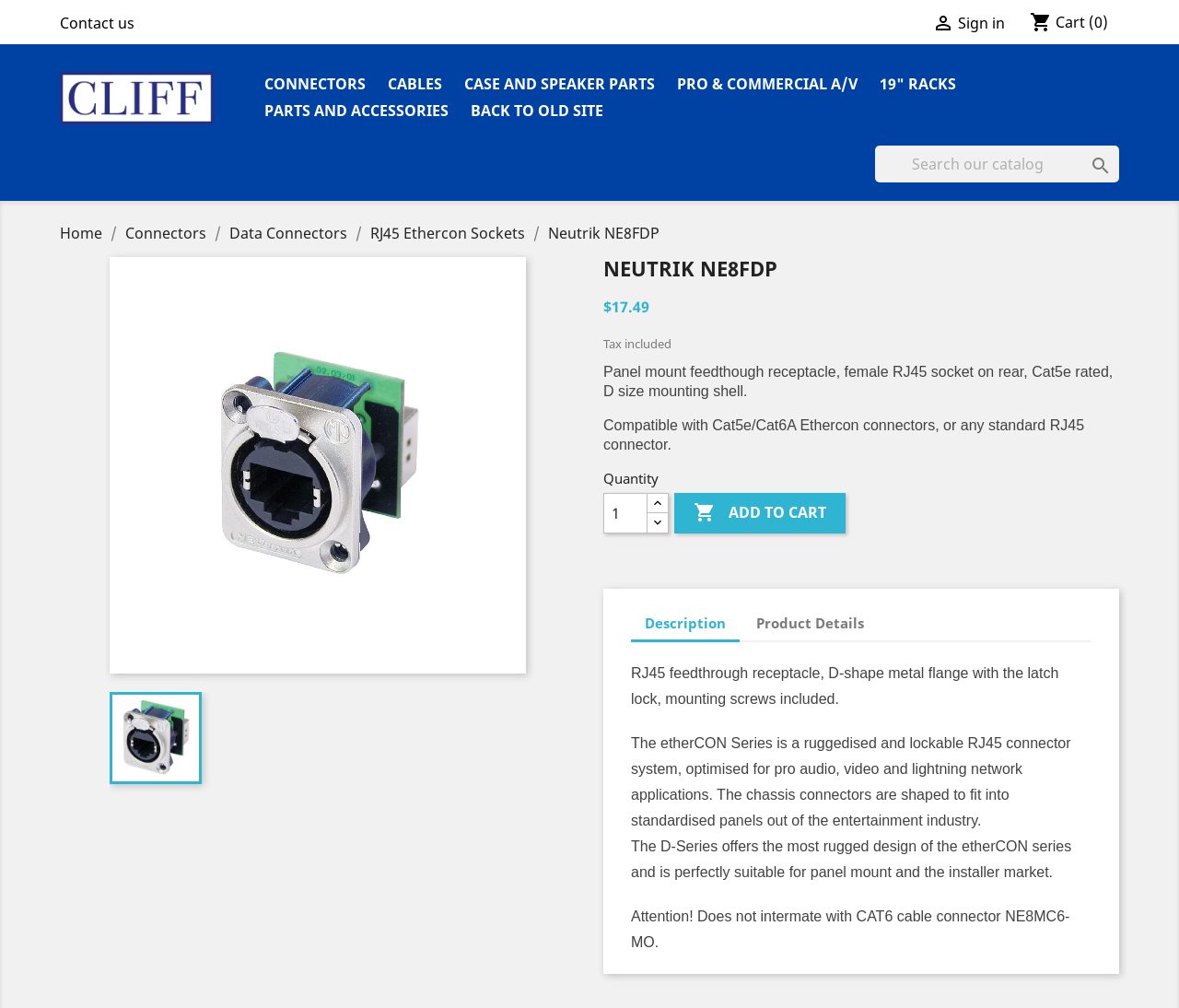Please find the bounding box coordinates of the clickable region needed to complete the following instruction: "View product details". The bounding box coordinates must consist of four float numbers between 0 and 1, i.e., [left, top, right, bottom].

[0.63, 0.602, 0.745, 0.634]